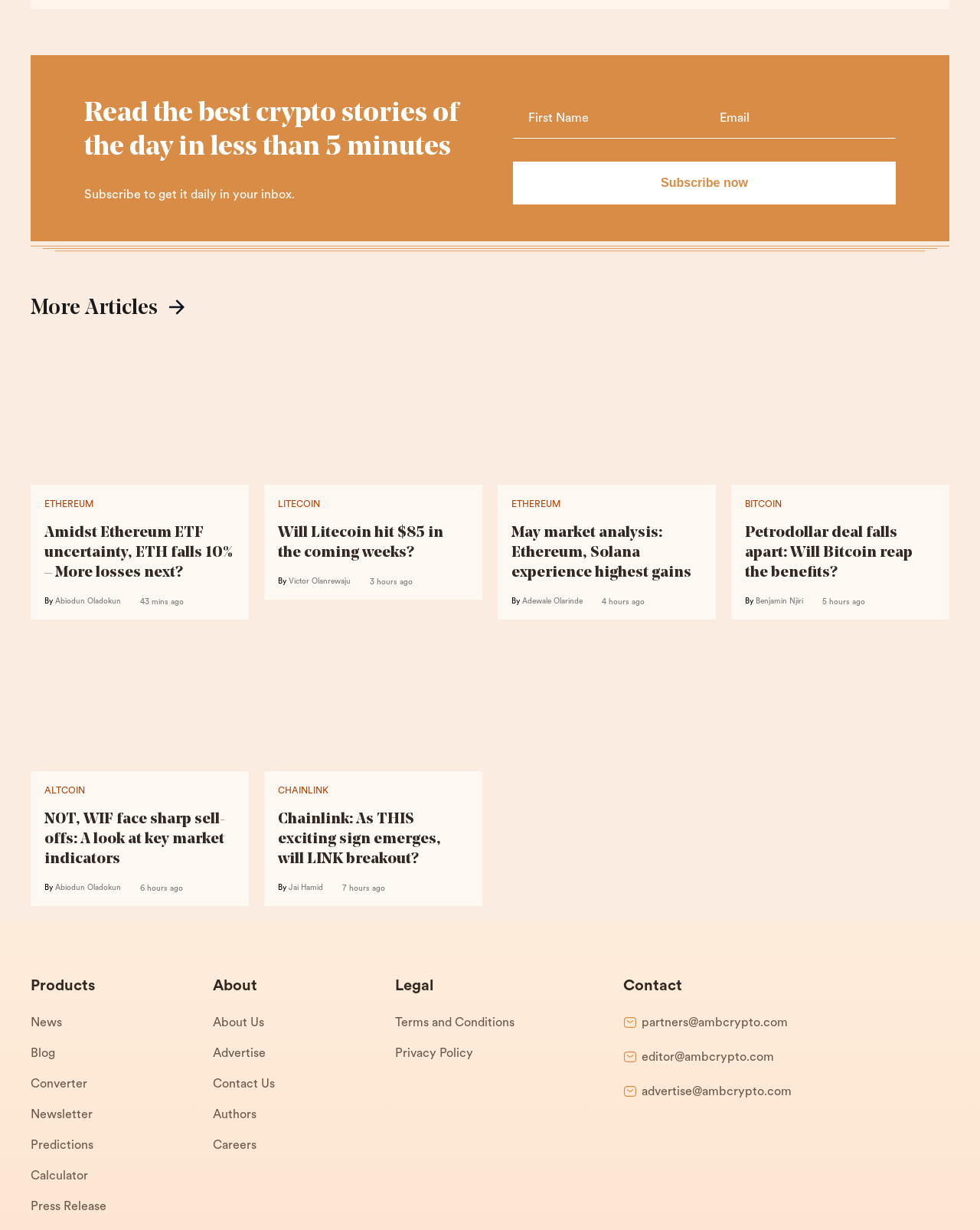Find the bounding box coordinates of the clickable element required to execute the following instruction: "Read the article about Ethereum ETF uncertainty". Provide the coordinates as four float numbers between 0 and 1, i.e., [left, top, right, bottom].

[0.031, 0.38, 0.254, 0.392]